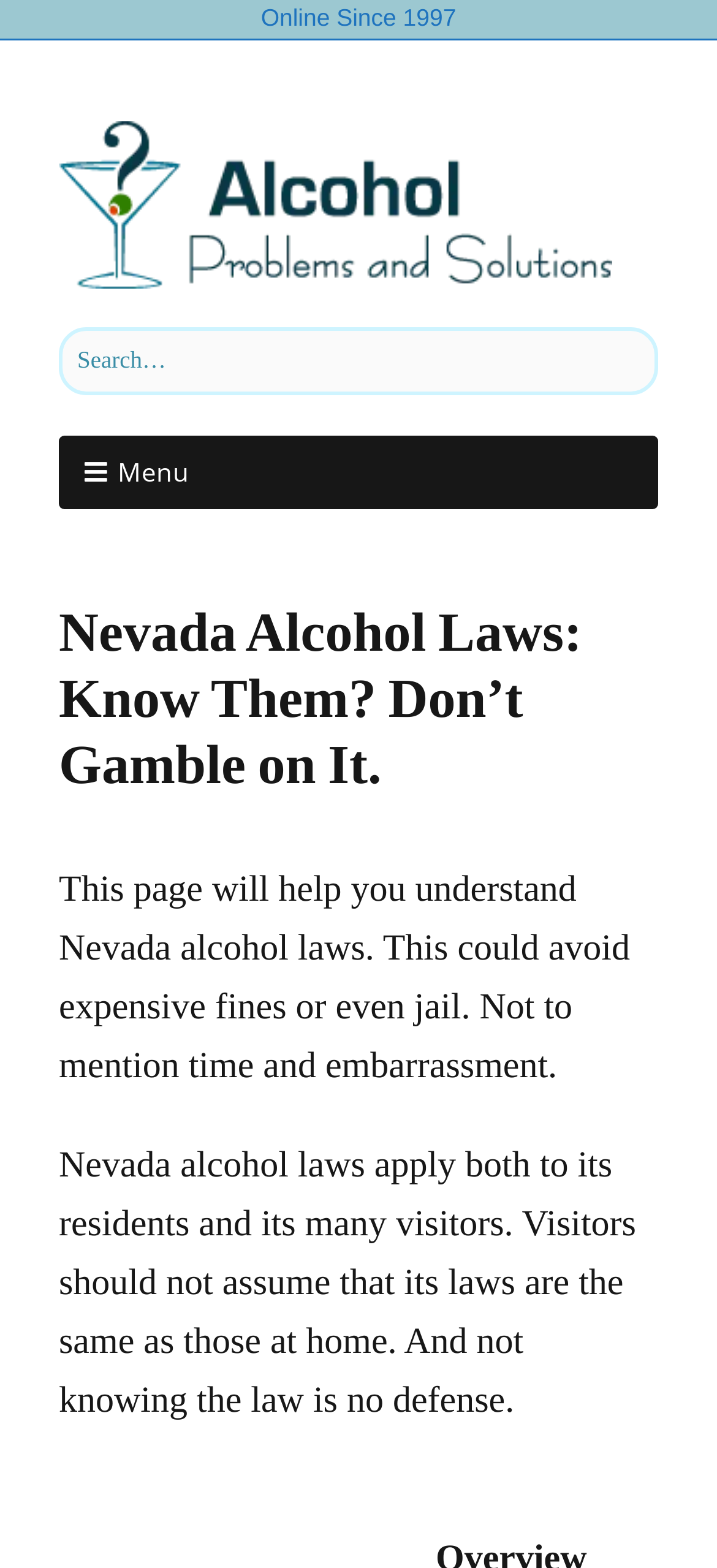Determine the bounding box coordinates for the UI element with the following description: "parent_node: Alcohol Problems and Solutions". The coordinates should be four float numbers between 0 and 1, represented as [left, top, right, bottom].

[0.082, 0.077, 0.854, 0.196]